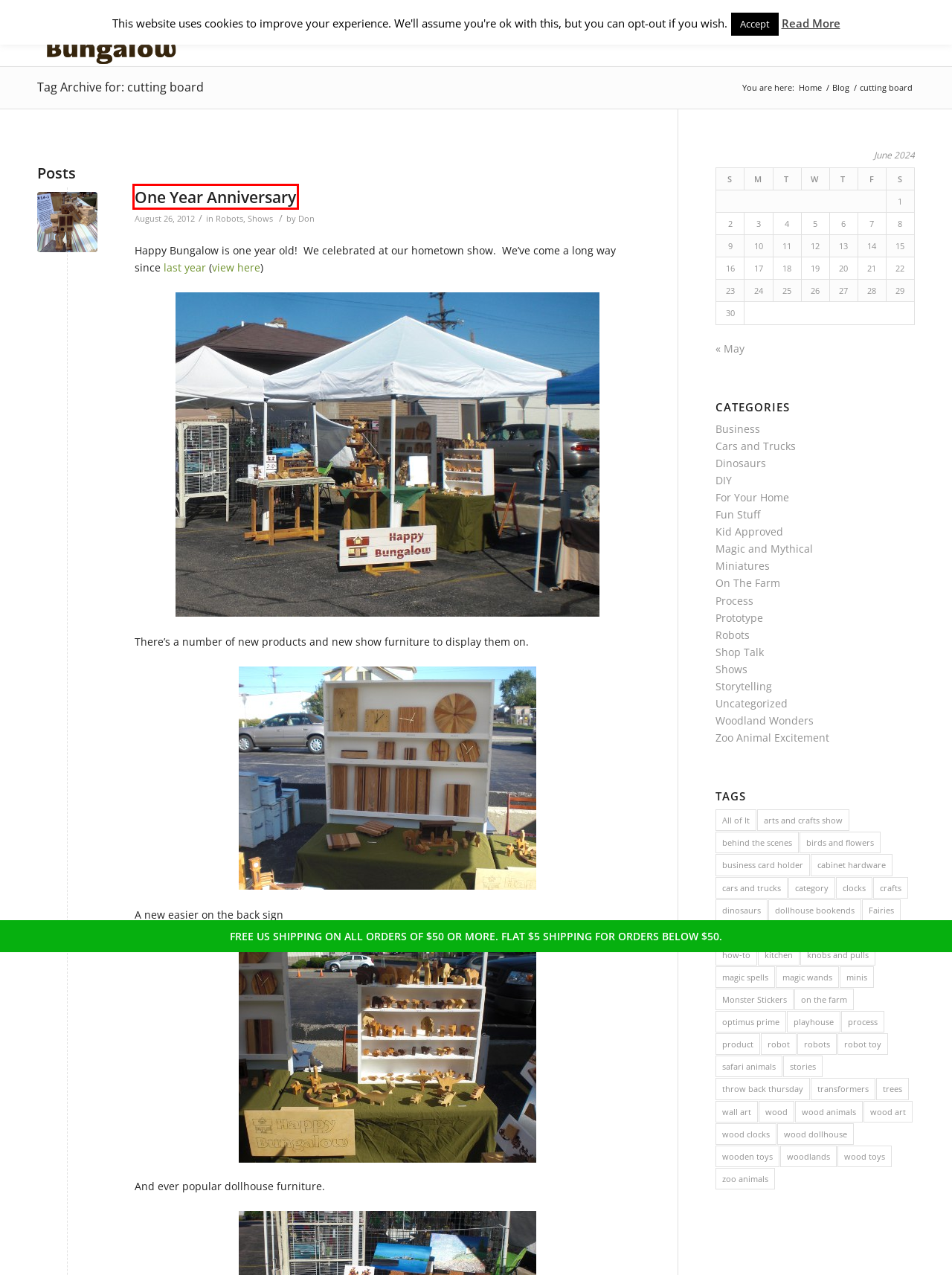You have a screenshot of a webpage with a red bounding box around a UI element. Determine which webpage description best matches the new webpage that results from clicking the element in the bounding box. Here are the candidates:
A. Business | Happy Bungalow
B. Cart | Happy Bungalow
C. Magic and Mythical | Happy Bungalow
D. One Year Anniversary | Happy Bungalow
E. Storytelling | Happy Bungalow
F. Prototype | Happy Bungalow
G. About | Happy Bungalow
H. Happy Bungalow | Happy Bungalow

D